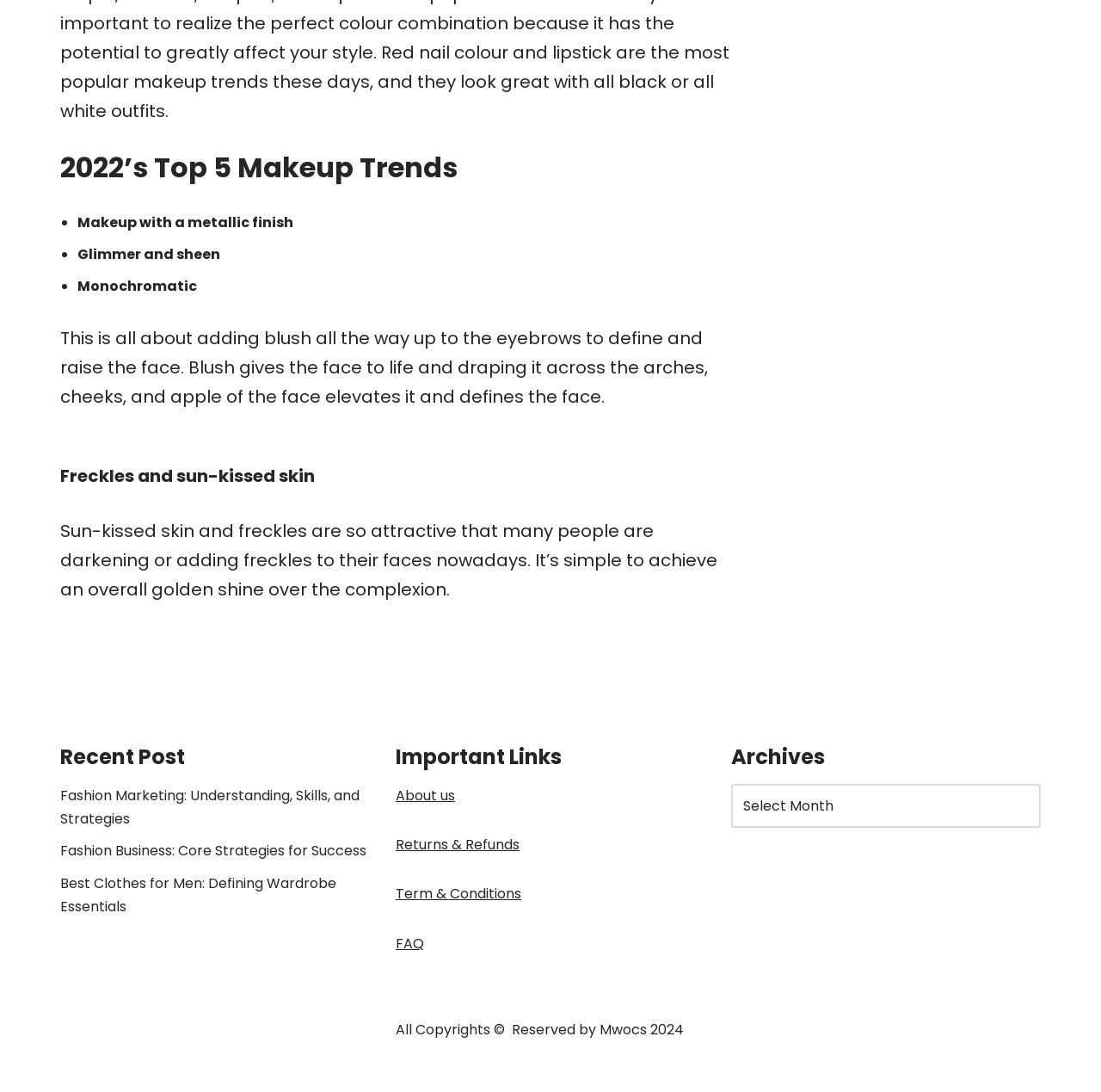Show the bounding box coordinates of the element that should be clicked to complete the task: "Read about Freckles and sun-kissed skin".

[0.055, 0.425, 0.286, 0.447]